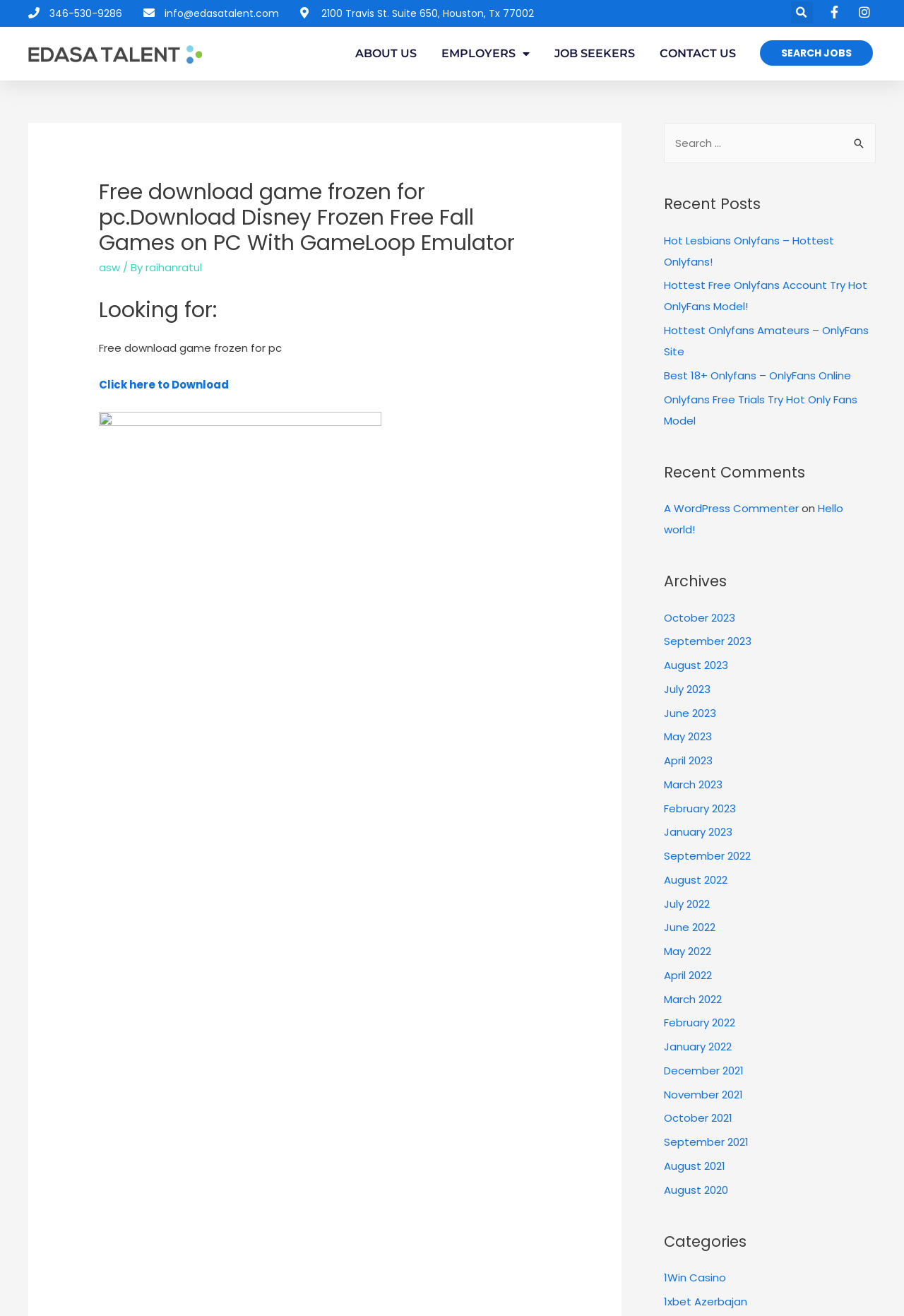Please locate the bounding box coordinates of the region I need to click to follow this instruction: "Enter email address".

None